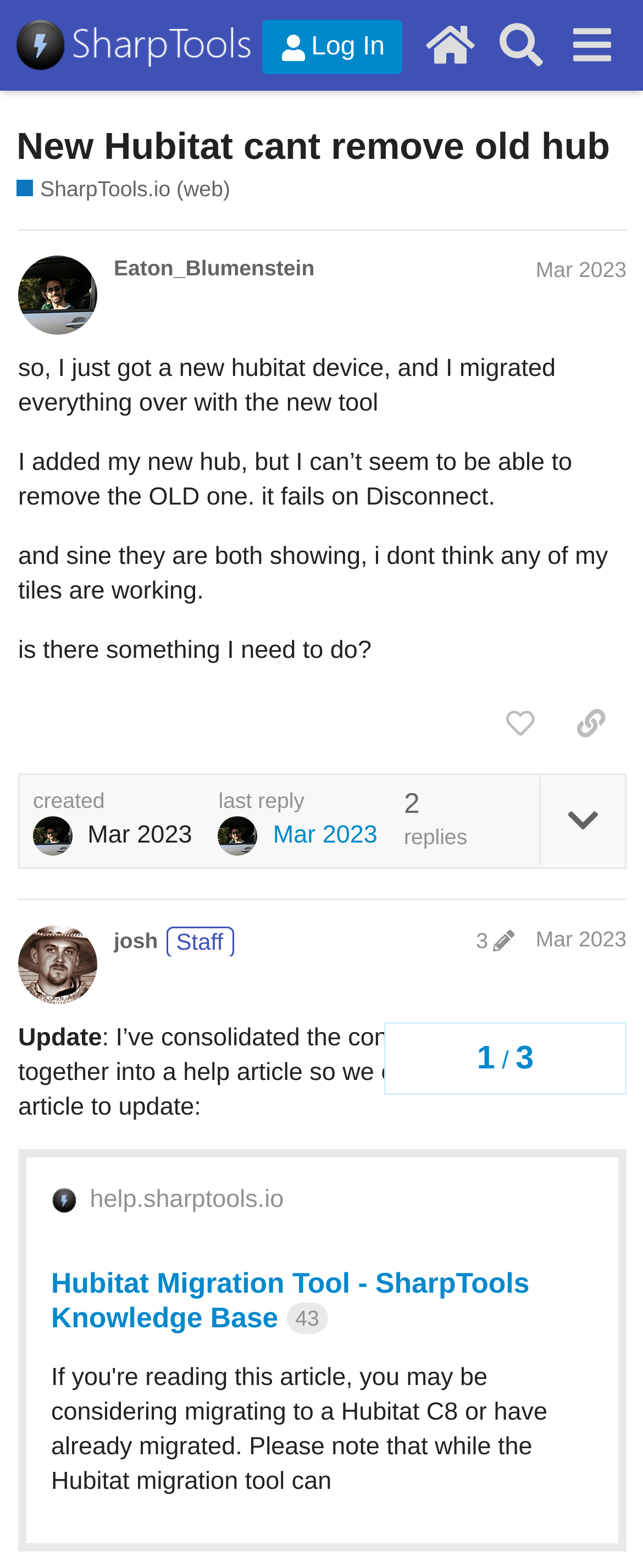What is the timestamp of the last reply? From the image, respond with a single word or brief phrase.

Mar 2, 2023 8:54 pm